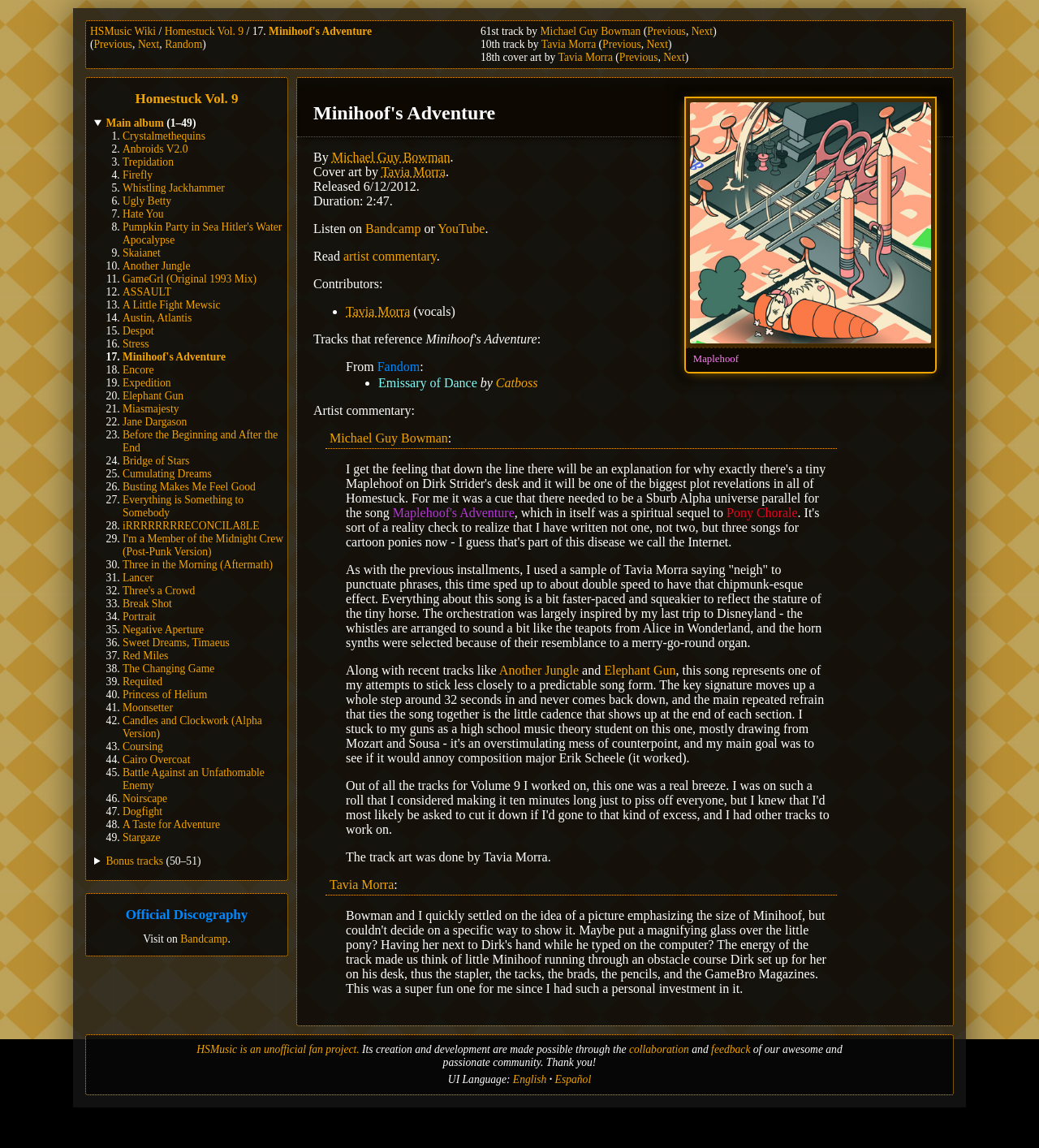Find the bounding box coordinates of the element's region that should be clicked in order to follow the given instruction: "Check the 'Michael Guy Bowman' artist page". The coordinates should consist of four float numbers between 0 and 1, i.e., [left, top, right, bottom].

[0.52, 0.022, 0.617, 0.033]